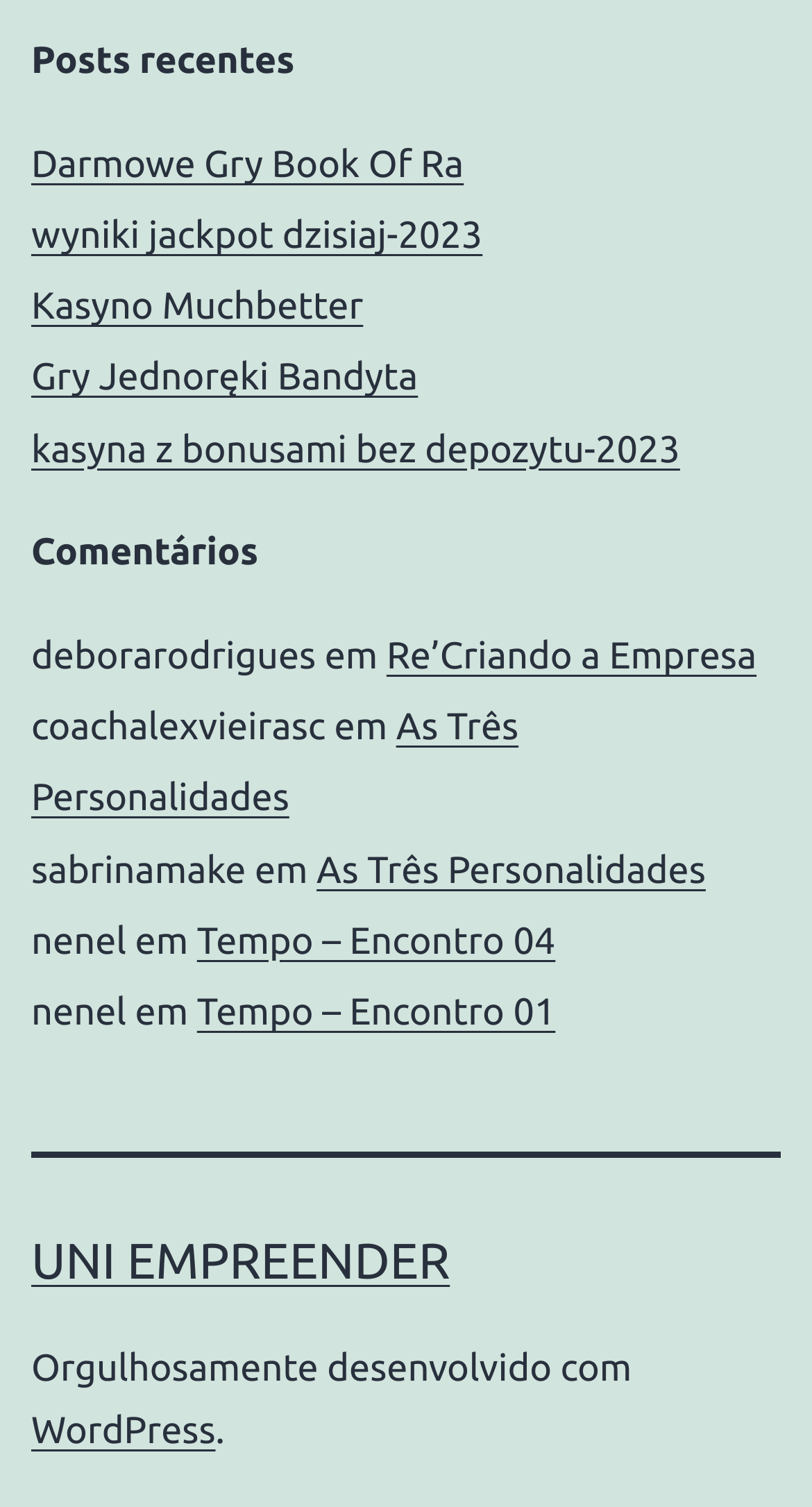Identify the coordinates of the bounding box for the element that must be clicked to accomplish the instruction: "Read comments".

[0.038, 0.412, 0.962, 0.695]